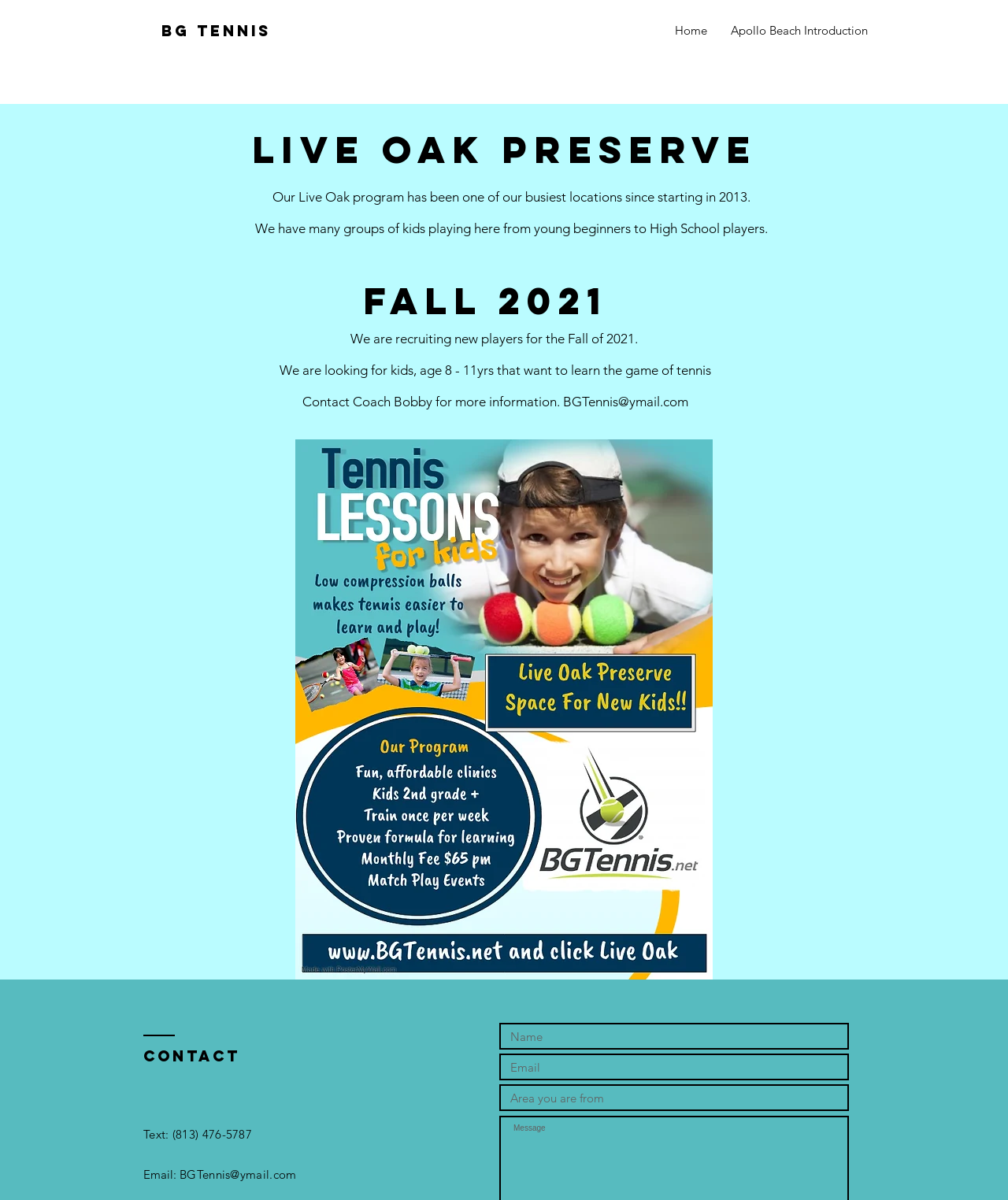Give a full account of the webpage's elements and their arrangement.

The webpage is about Live Oak, a tennis program offered by BG Tennis. At the top, there is a heading "BG Tennis" with a link to the same name. Below it, there is a navigation menu with links to "Home" and "Apollo Beach Introduction". 

The main content of the page is divided into sections. The first section has a heading "live oak preserve" and provides an introduction to the Live Oak program, which has been busy since 2013. It mentions that the program has many groups of kids playing tennis, from young beginners to high school players.

The next section has a heading "fall 2021" and announces that the program is recruiting new players for the fall of 2021. It specifies that they are looking for kids aged 8-11 who want to learn tennis and provides contact information for Coach Bobby.

Below this section, there is an image of a yard sign, likely promoting the Live Oak program. 

At the bottom of the page, there is a "Contact" section with a heading and contact information, including a phone number and an email address. There is also a form with three required text boxes for visitors to input their name, email, and area they are from.